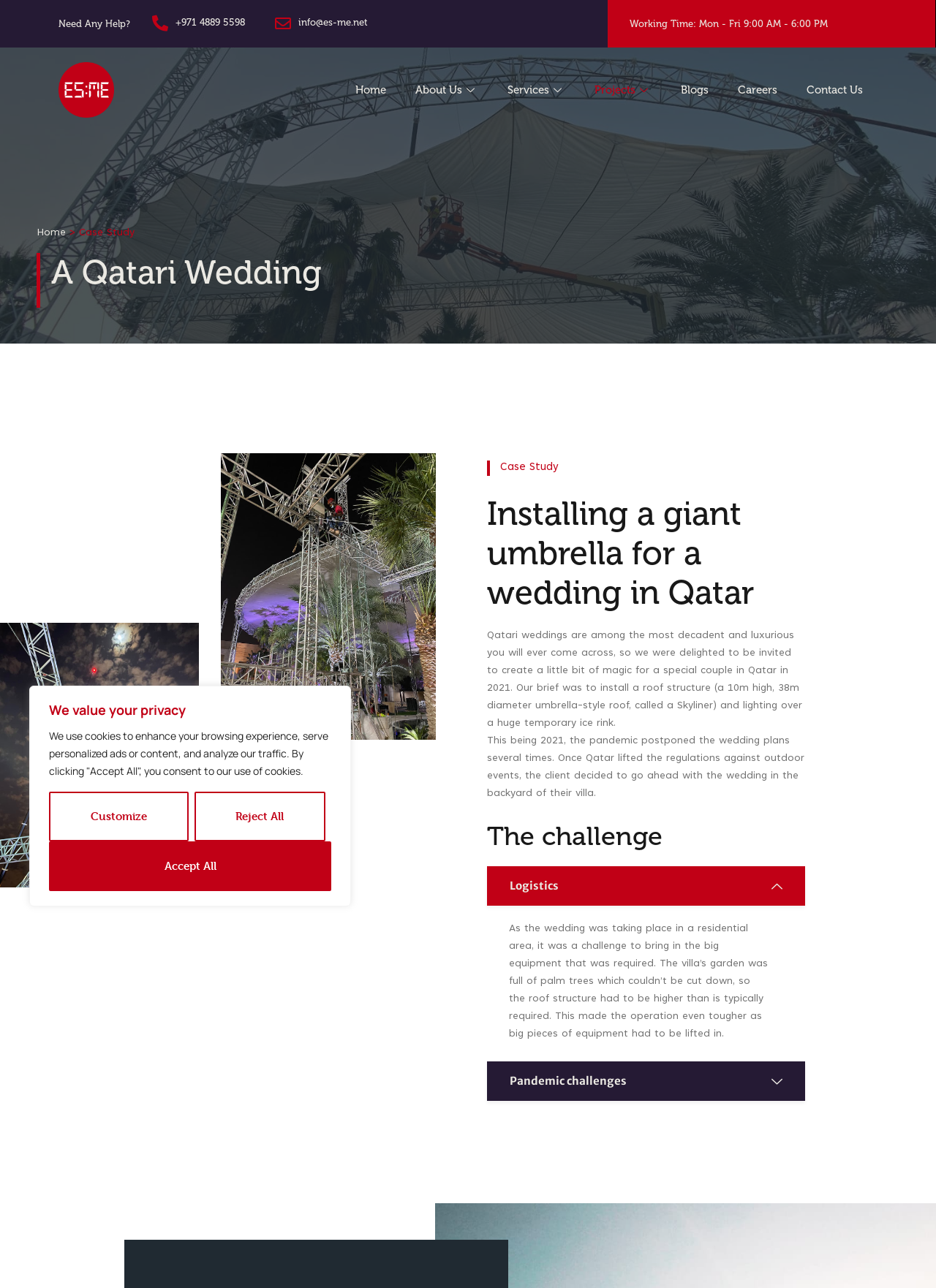Determine the bounding box coordinates for the region that must be clicked to execute the following instruction: "Expand the 'Logistics' section".

[0.52, 0.673, 0.86, 0.703]